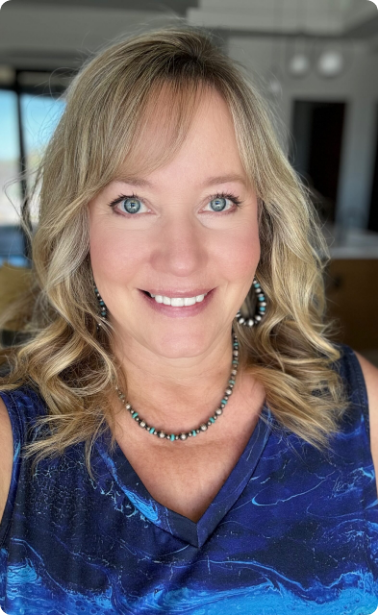Explain the image in a detailed way.

The image features a smiling woman with blonde, wavy hair, prominently displaying a friendly and approachable demeanor. She is wearing a stylish blue top that enhances her vibrant blue eyes, which reflect warmth and confidence. Around her neck, she has a distinctive beaded necklace that adds a touch of elegance to her outfit. The background suggests a well-lit indoor space, possibly a home or office, indicating a bright and welcoming environment. This image is associated with Paula Reed Wellness, a practice focused on health and nutrition, where the individual appears to embody a holistic and health-conscious lifestyle.